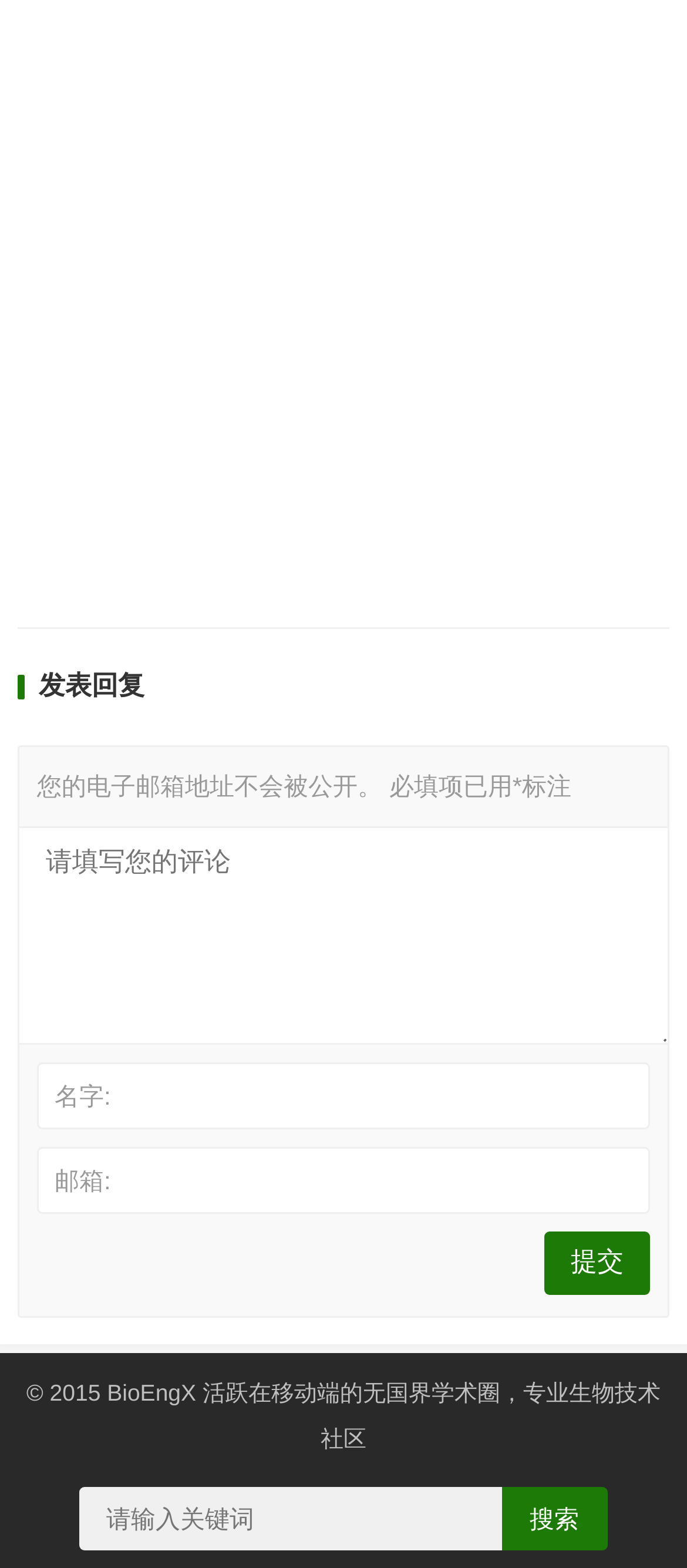What is the function of the button at the bottom right?
Refer to the image and give a detailed answer to the question.

The button at the bottom right is located next to the searchbox with the placeholder text '请输入关键词'. It is likely used to submit the search query and retrieve relevant results.